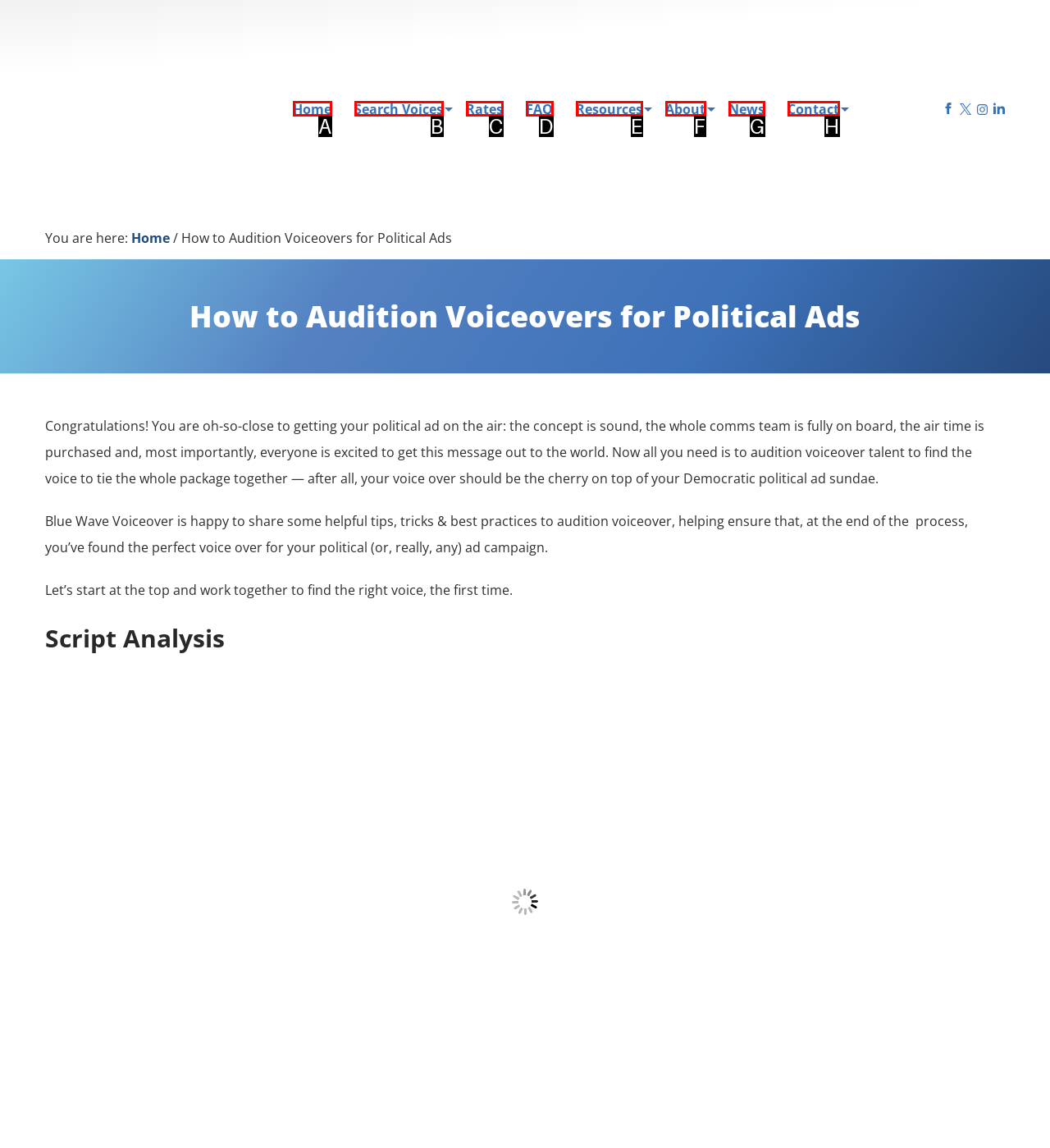Which HTML element matches the description: Home?
Reply with the letter of the correct choice.

A